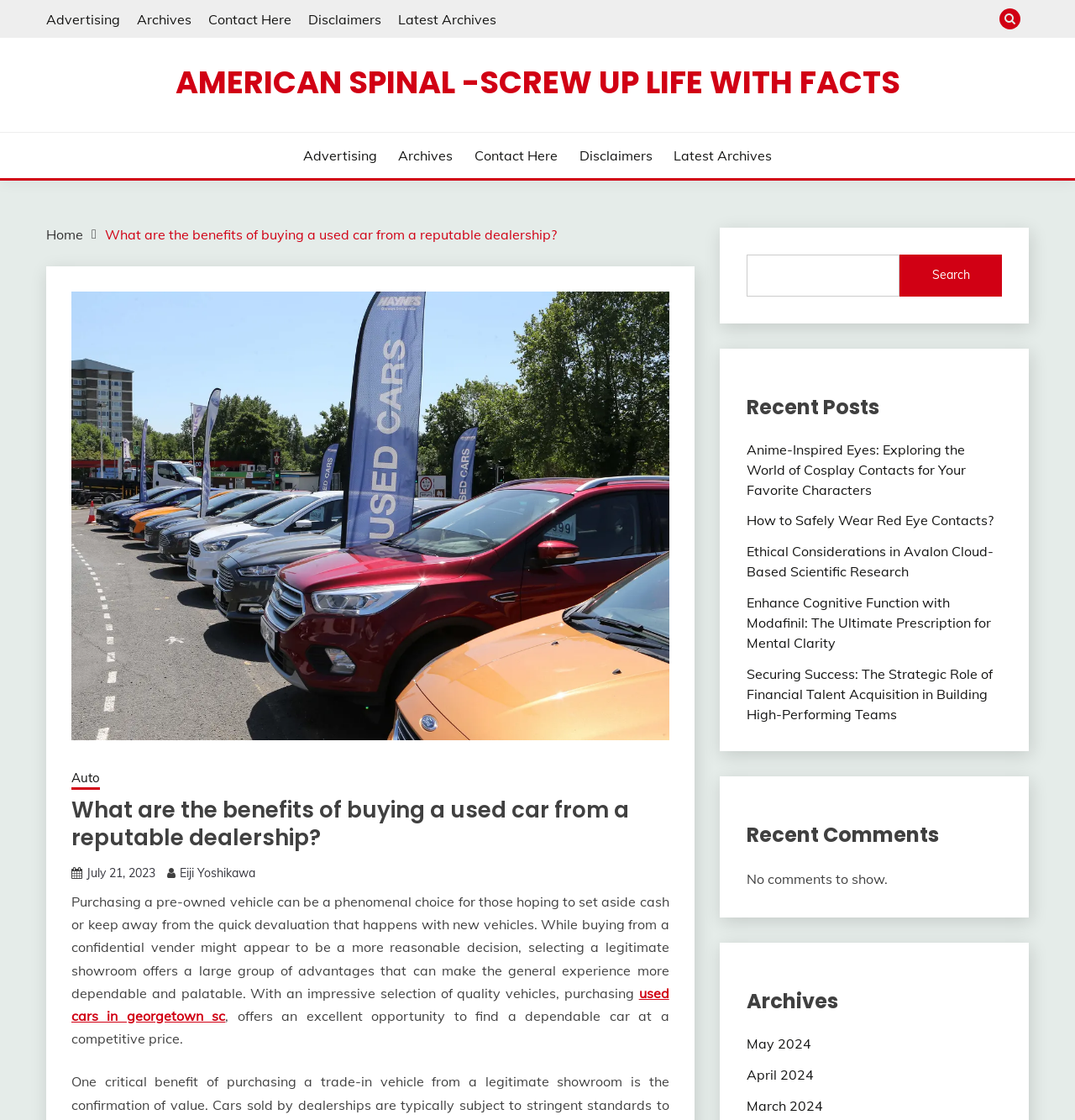What type of posts are listed under 'Recent Posts'?
We need a detailed and exhaustive answer to the question. Please elaborate.

The 'Recent Posts' section lists several links to different articles, including ones about cosplay contacts, safely wearing red eye contacts, and financial talent acquisition, which suggests that the website posts about various topics.